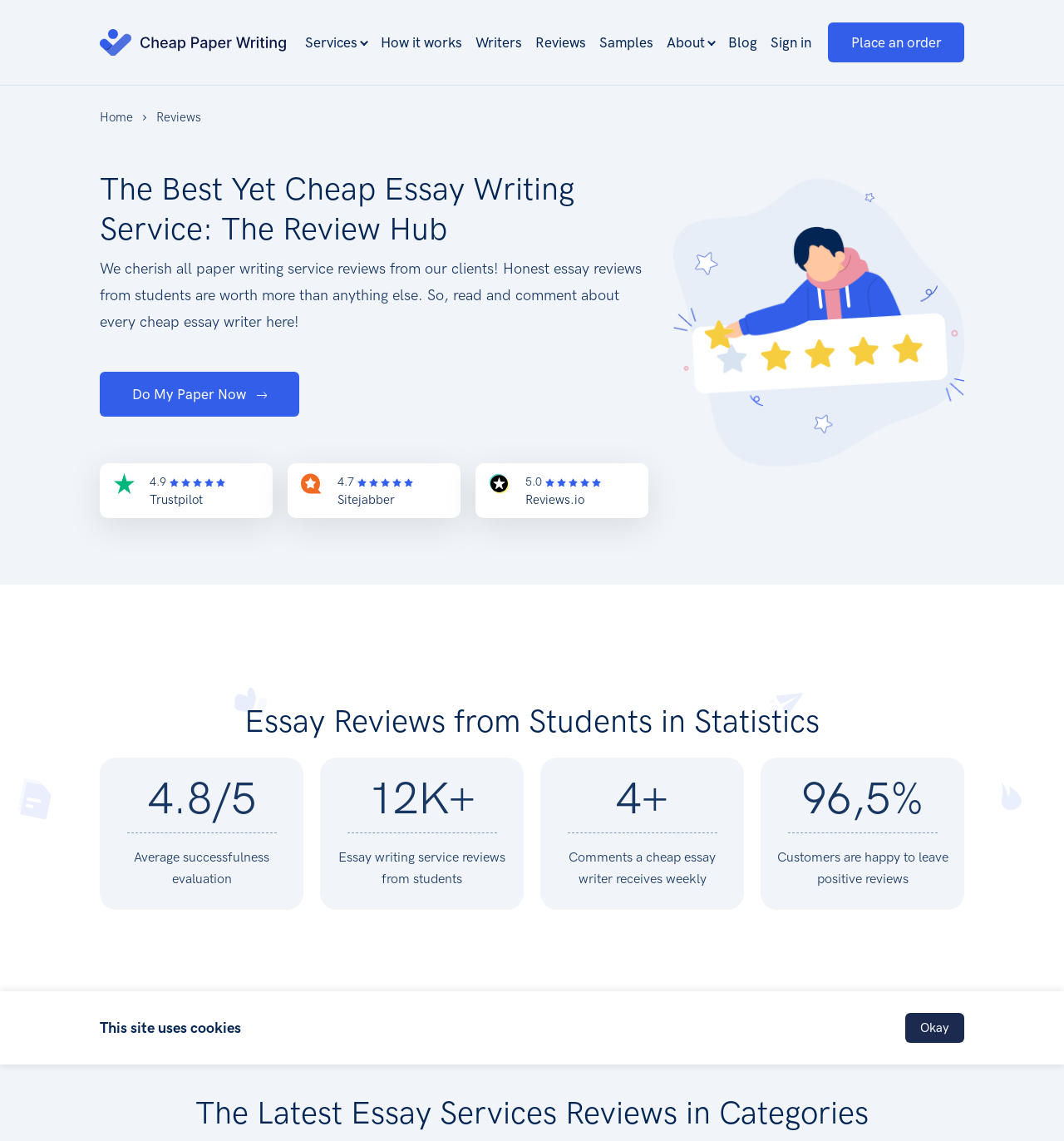Determine the main headline from the webpage and extract its text.

The Best Yet Cheap Essay Writing Service: The Review Hub